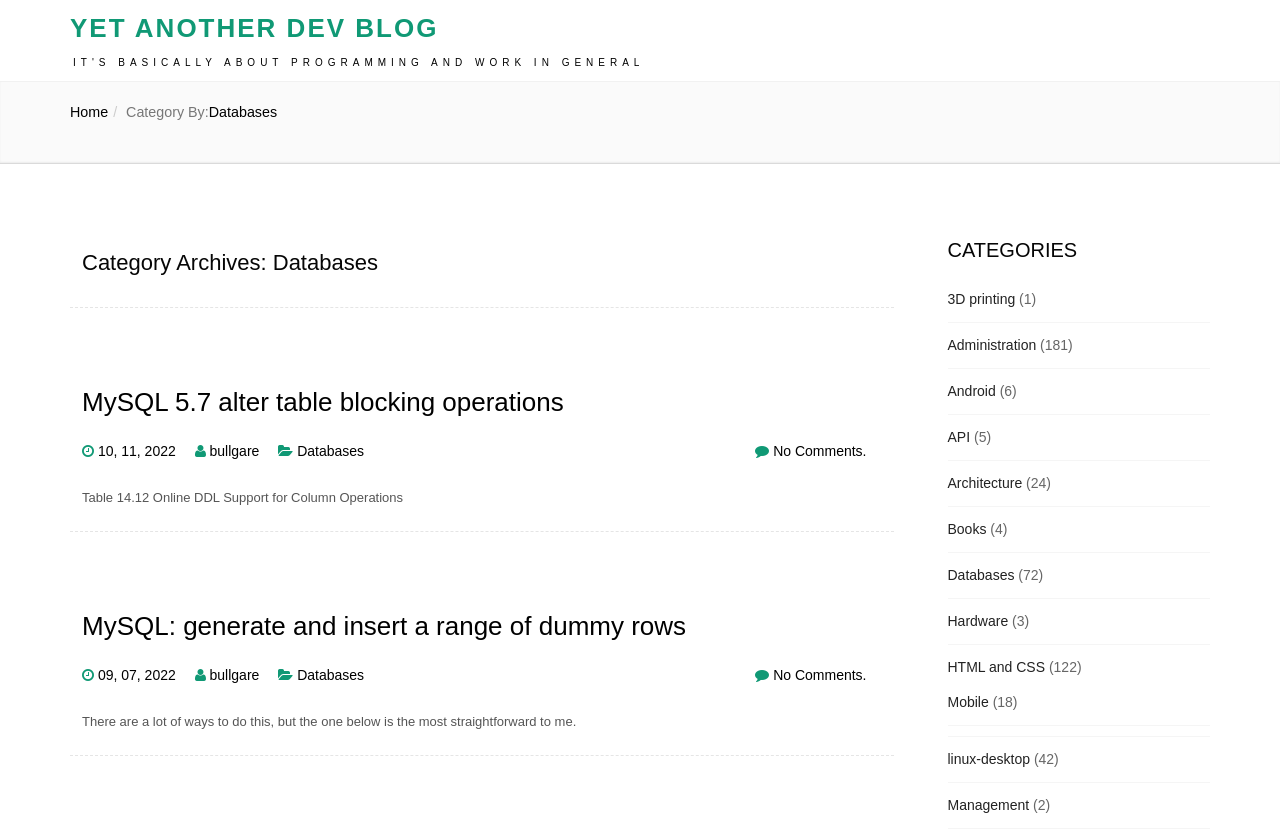Identify and provide the title of the webpage.

MySQL 5.7 alter table blocking operations